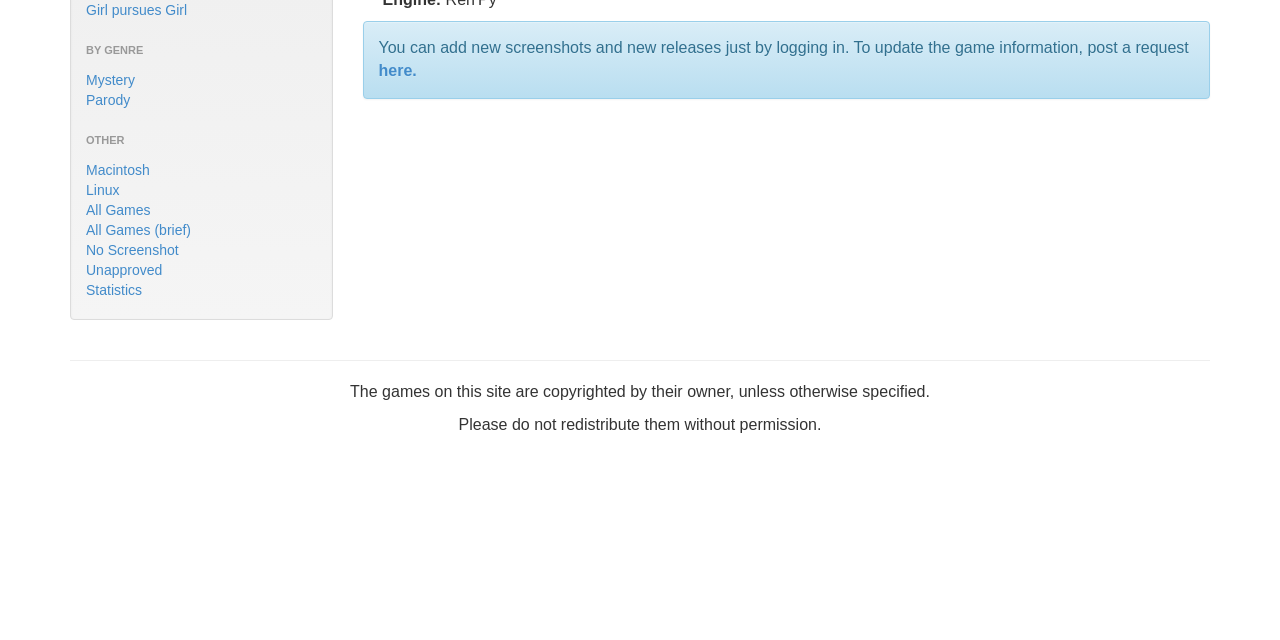Using the provided element description: "Statistics", identify the bounding box coordinates. The coordinates should be four floats between 0 and 1 in the order [left, top, right, bottom].

[0.067, 0.441, 0.111, 0.466]